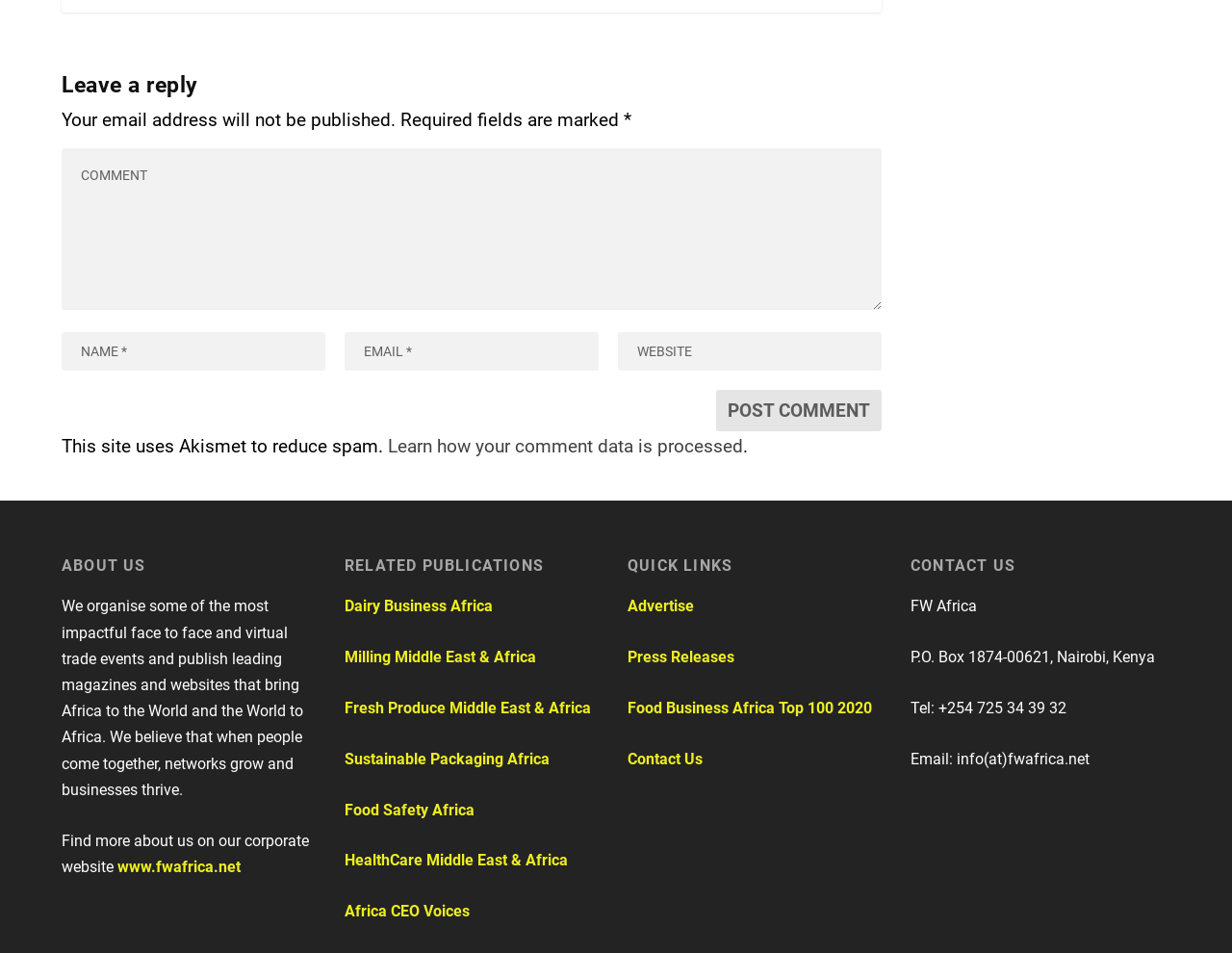What is the date mentioned at the top?
Could you please answer the question thoroughly and with as much detail as possible?

I found the date 'December 7, 2020' at the top of the webpage, which is a static text element with a bounding box coordinate of [0.228, 0.002, 0.304, 0.016].